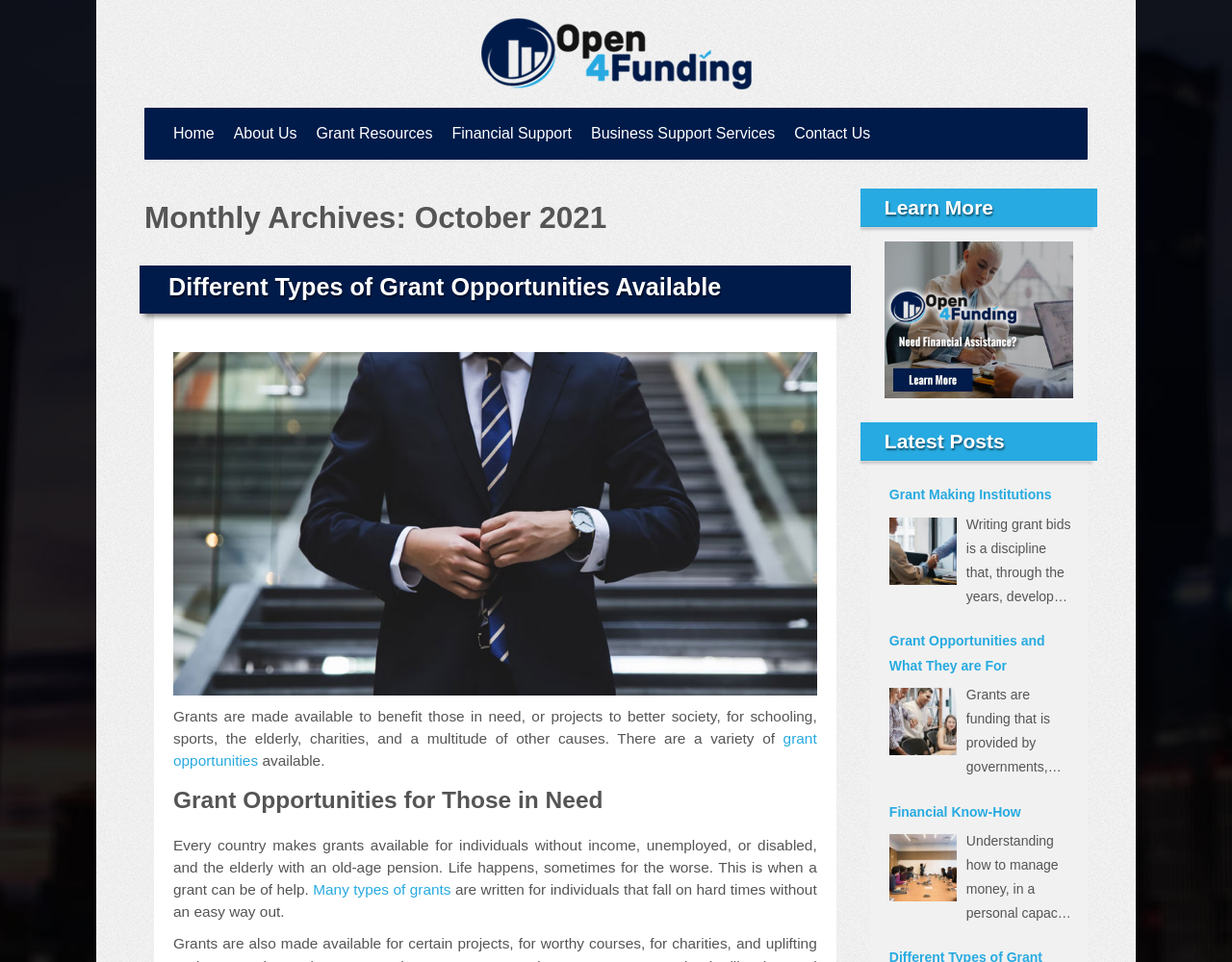Identify the bounding box coordinates of the part that should be clicked to carry out this instruction: "Click on Home".

[0.133, 0.112, 0.182, 0.166]